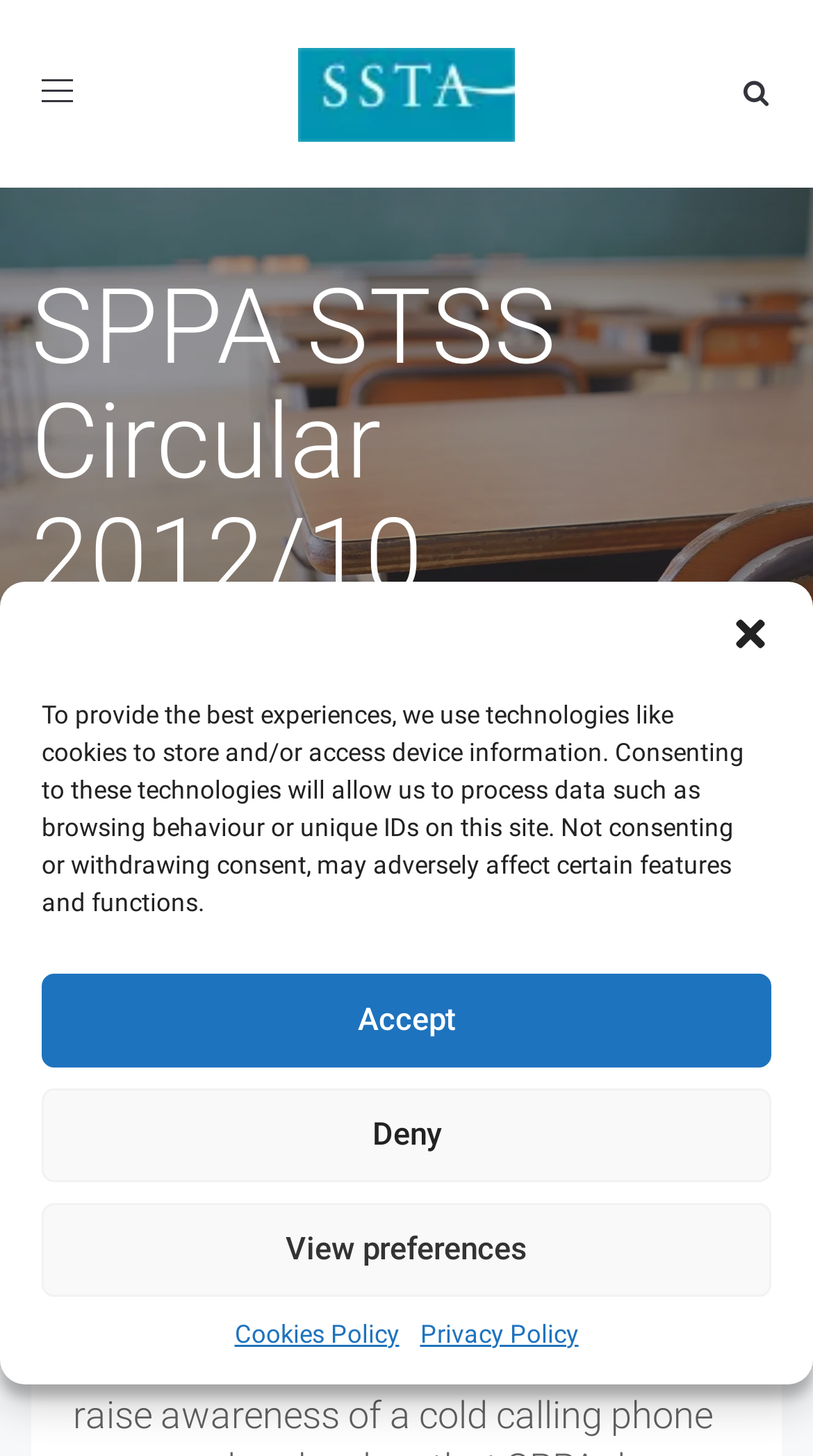Determine the bounding box coordinates of the clickable region to follow the instruction: "View pensions".

[0.2, 0.44, 0.387, 0.47]